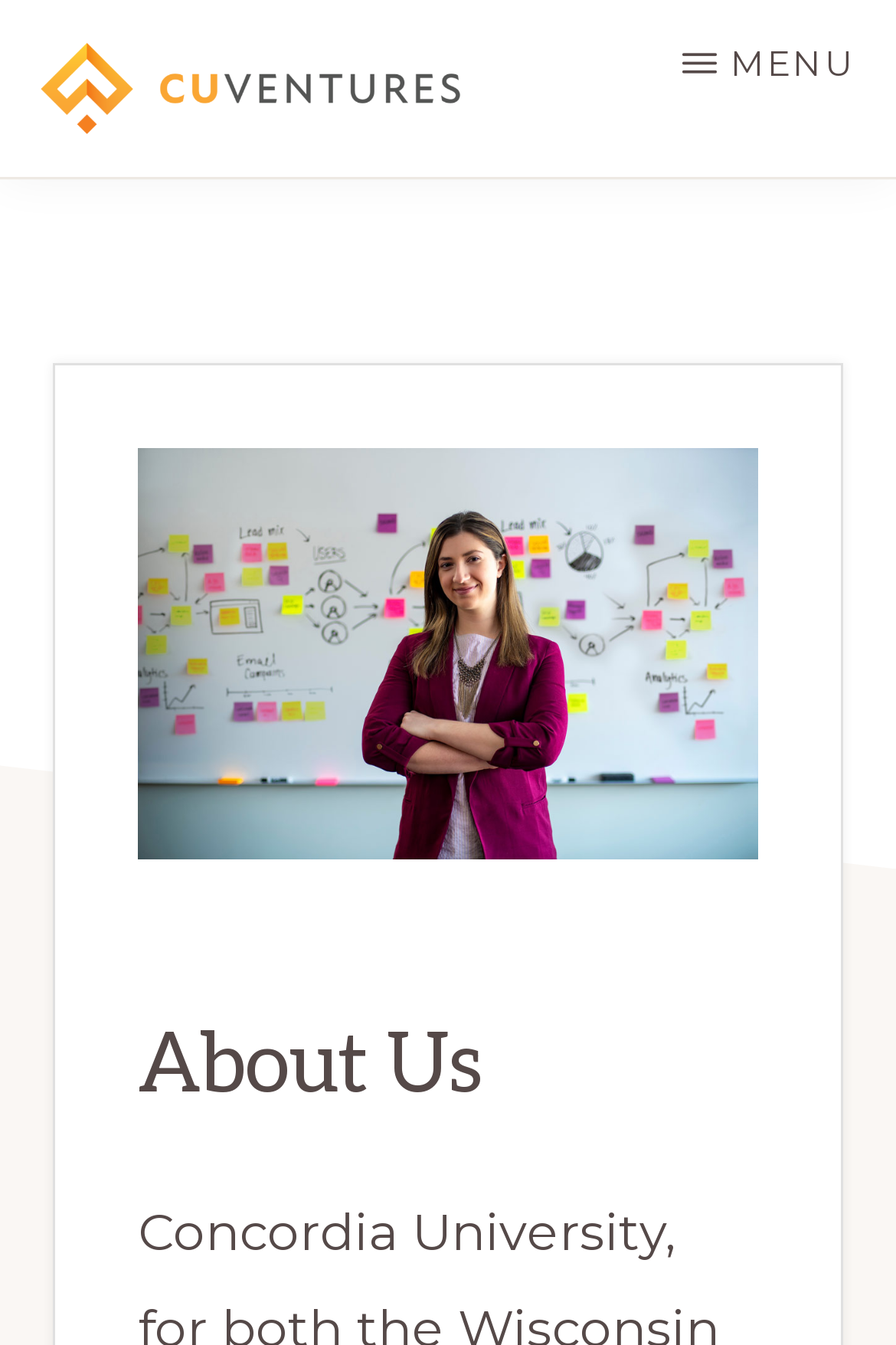Is the menu button currently expanded?
Using the image, answer in one word or phrase.

No